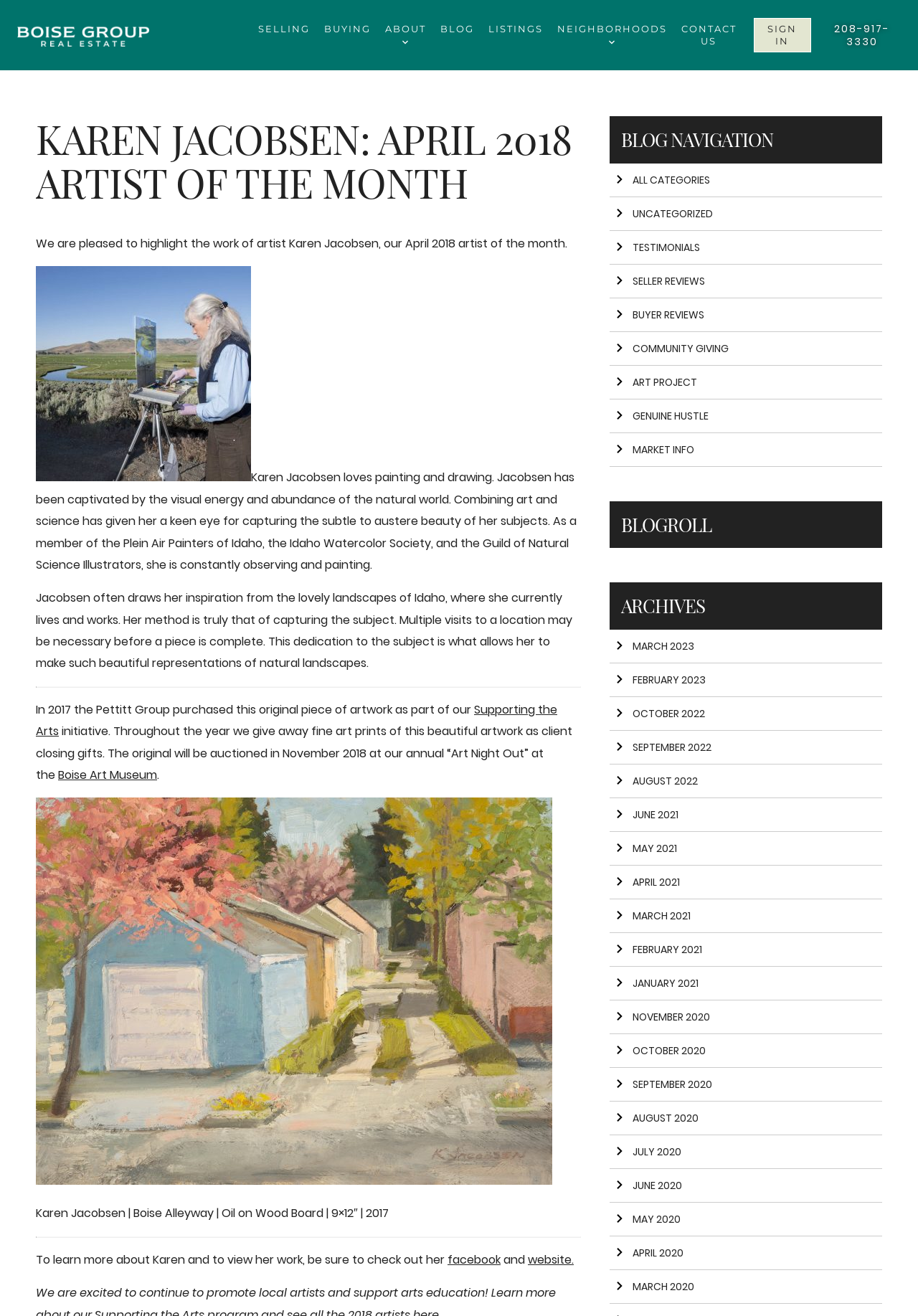Can you find the bounding box coordinates for the element that needs to be clicked to execute this instruction: "Contact us"? The coordinates should be given as four float numbers between 0 and 1, i.e., [left, top, right, bottom].

[0.742, 0.013, 0.802, 0.04]